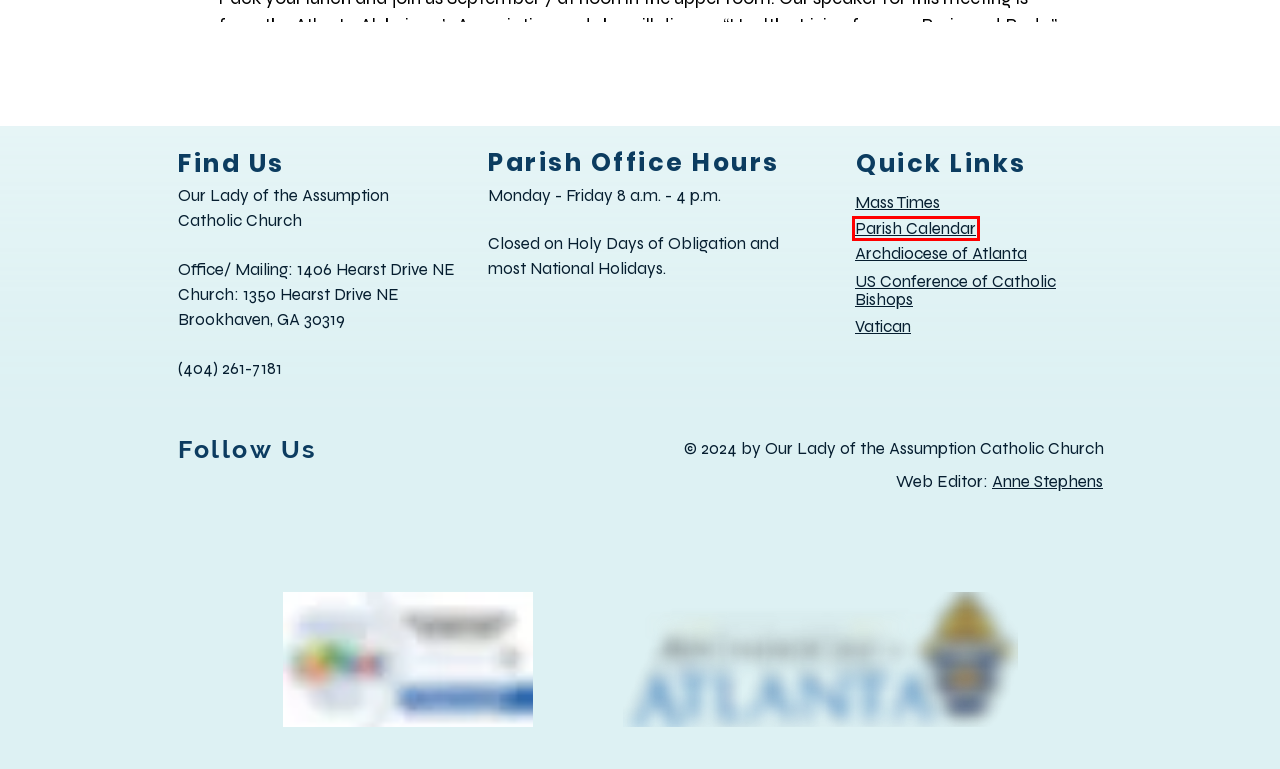Look at the screenshot of a webpage where a red bounding box surrounds a UI element. Your task is to select the best-matching webpage description for the new webpage after you click the element within the bounding box. The available options are:
A. Giving | OLA Church Brookhaven
B. Komunitas Katolik Indonesian | OLA Church Brookhaven
C. Home | OLA Church Brookhaven
D. Ministries | OLA Church Brookhaven
E. Communidad Latina | OLA Church Brookhaven
F. Parish Calendar | OLA Church Brookhaven
G. Faith Formation | OLA Church Brookhaven
H. Sacraments | OLA Church Brookhaven

F